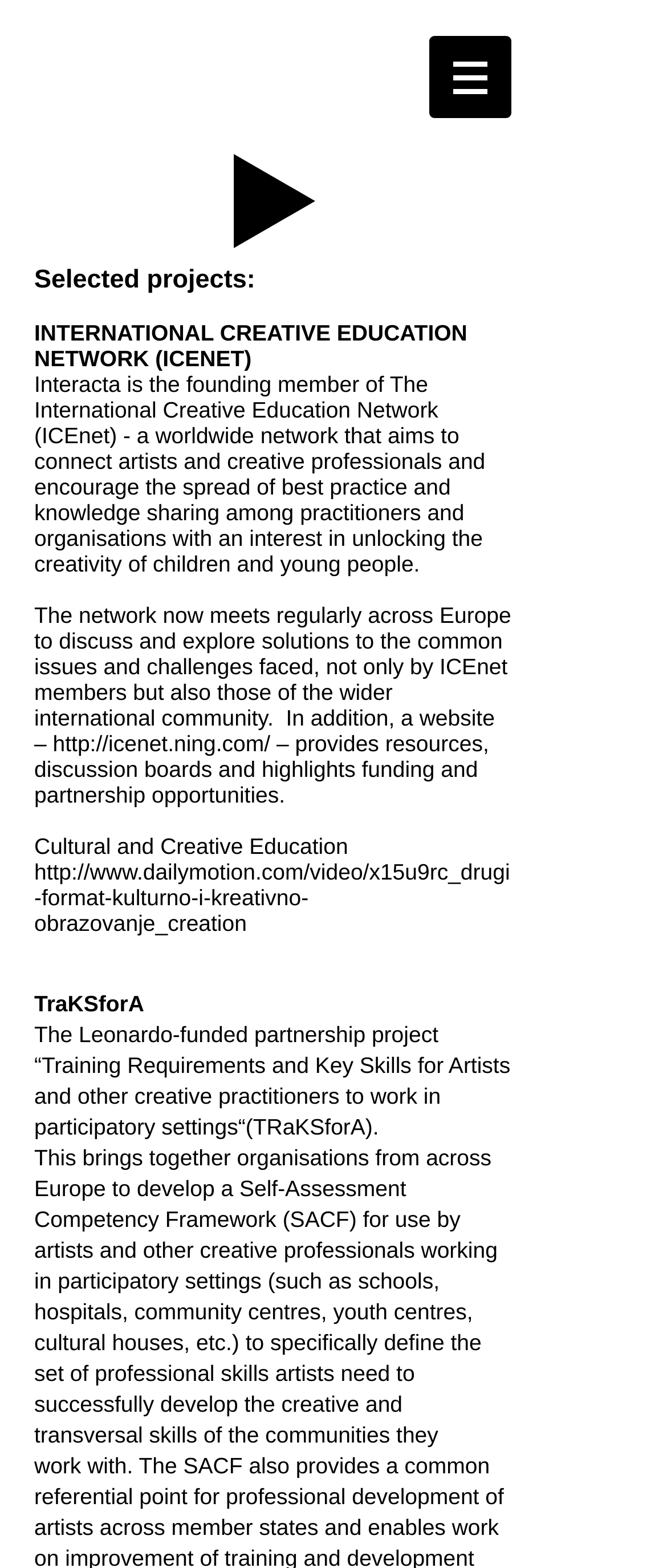What is the name of the project related to training requirements?
Give a detailed and exhaustive answer to the question.

The heading 'TraKSforA' is followed by a description of a project, which is 'The Leonardo-funded partnership project “Training Requirements and Key Skills for Artists and other creative practitioners to work in participatory settings“(TRaKSforA).' So, the name of the project related to training requirements is TRaKSforA.